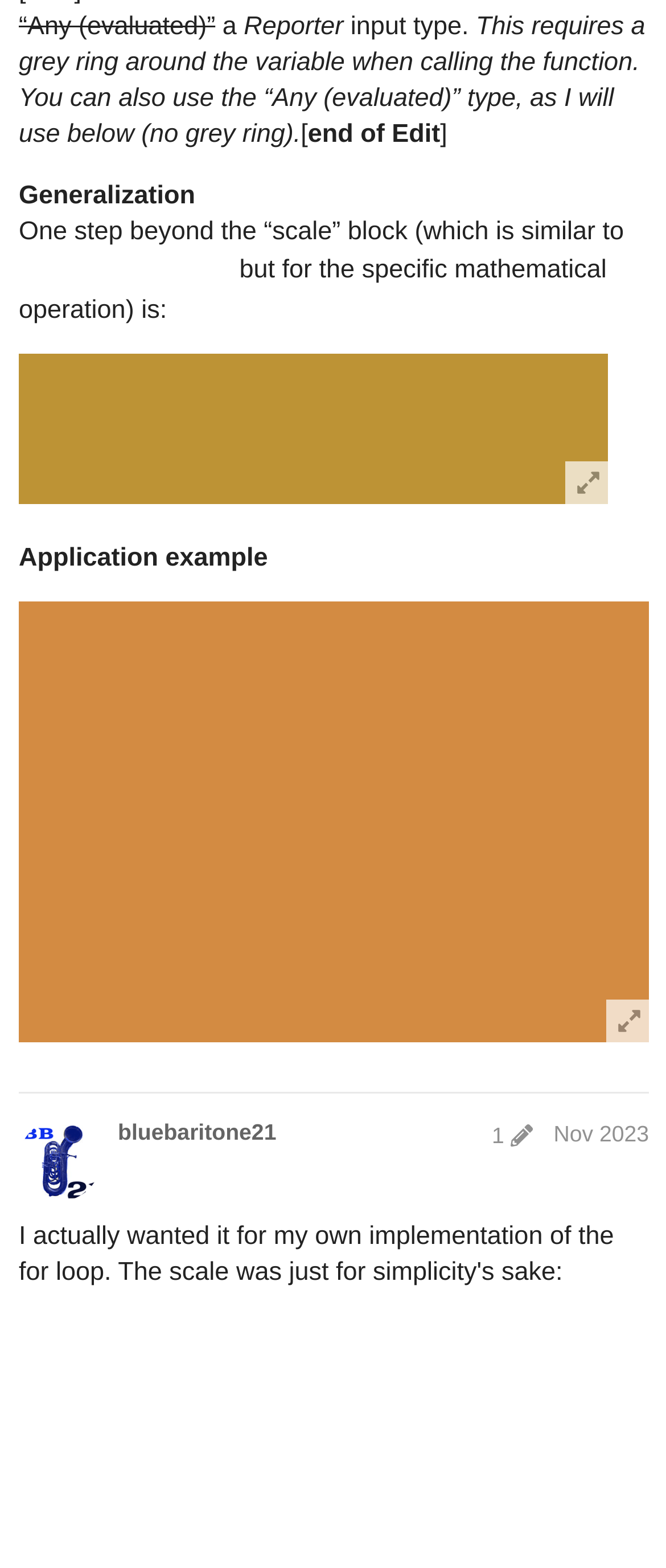Please use the details from the image to answer the following question comprehensively:
Is the webpage related to a specific user?

I can see the username 'bluebaritone21' which suggests that the webpage is related to a specific user, possibly their profile or post history.